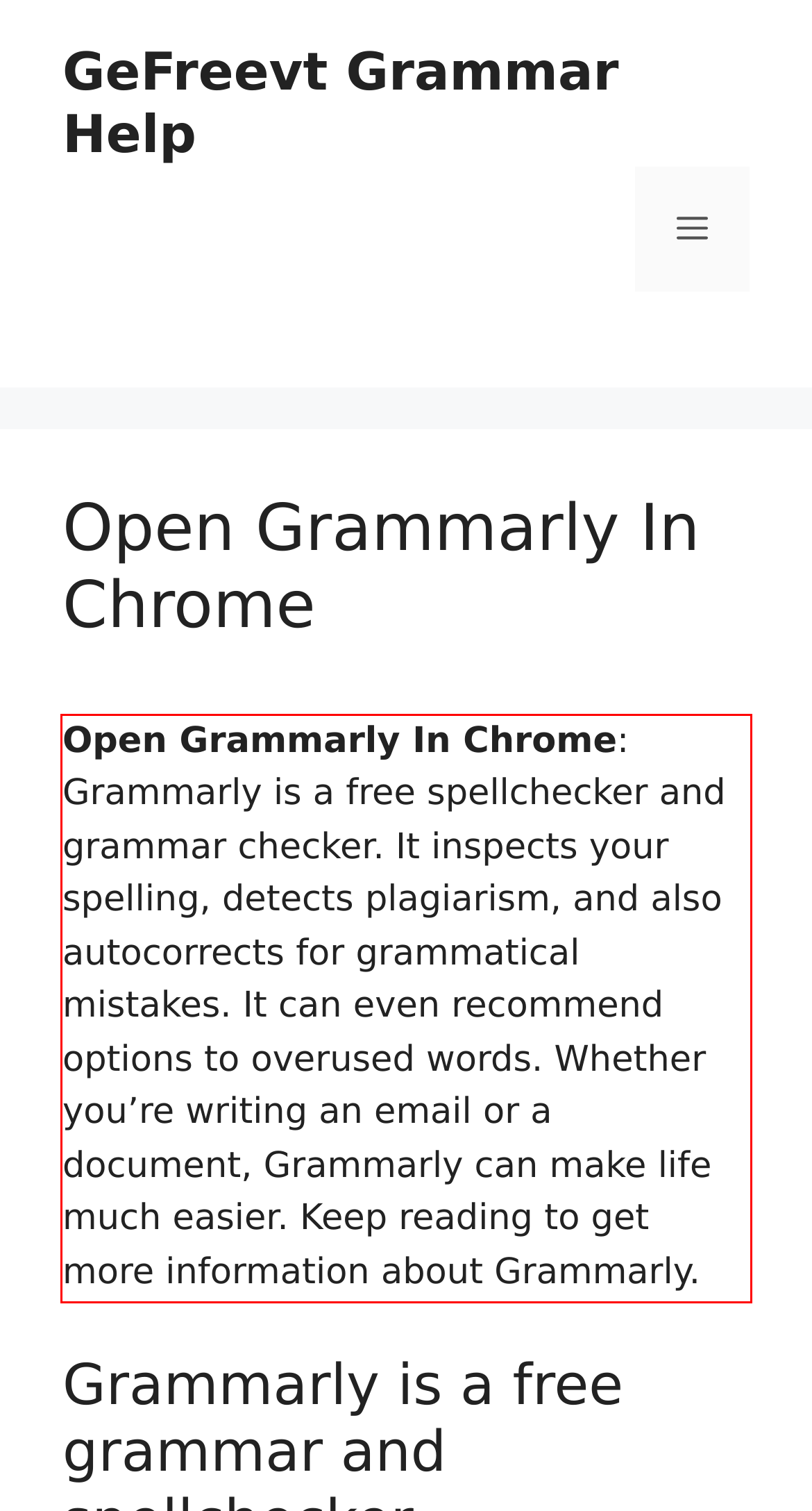Given a screenshot of a webpage, locate the red bounding box and extract the text it encloses.

Open Grammarly In Chrome: Grammarly is a free spellchecker and grammar checker. It inspects your spelling, detects plagiarism, and also autocorrects for grammatical mistakes. It can even recommend options to overused words. Whether you’re writing an email or a document, Grammarly can make life much easier. Keep reading to get more information about Grammarly.